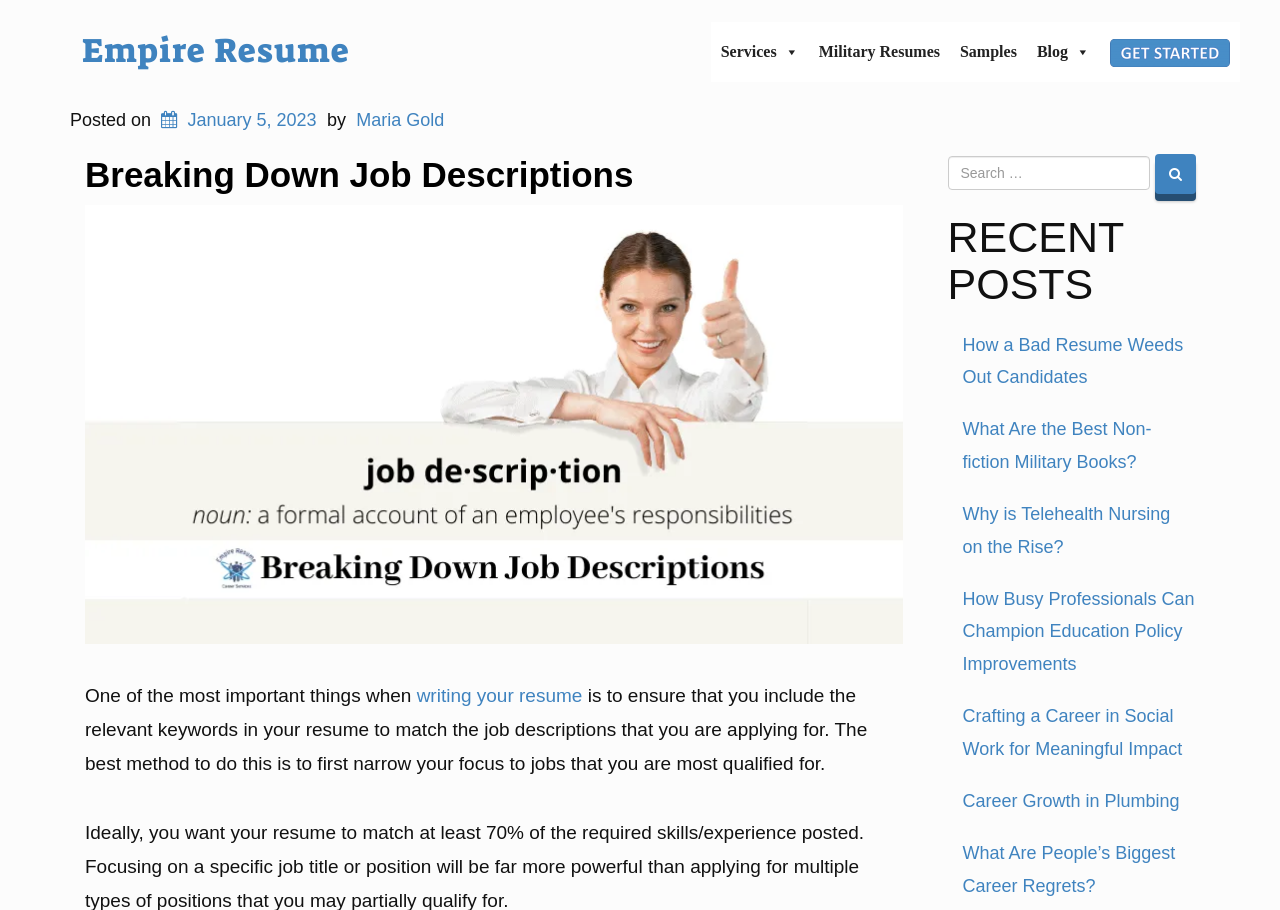Please find and report the primary heading text from the webpage.

Breaking Down Job Descriptions
